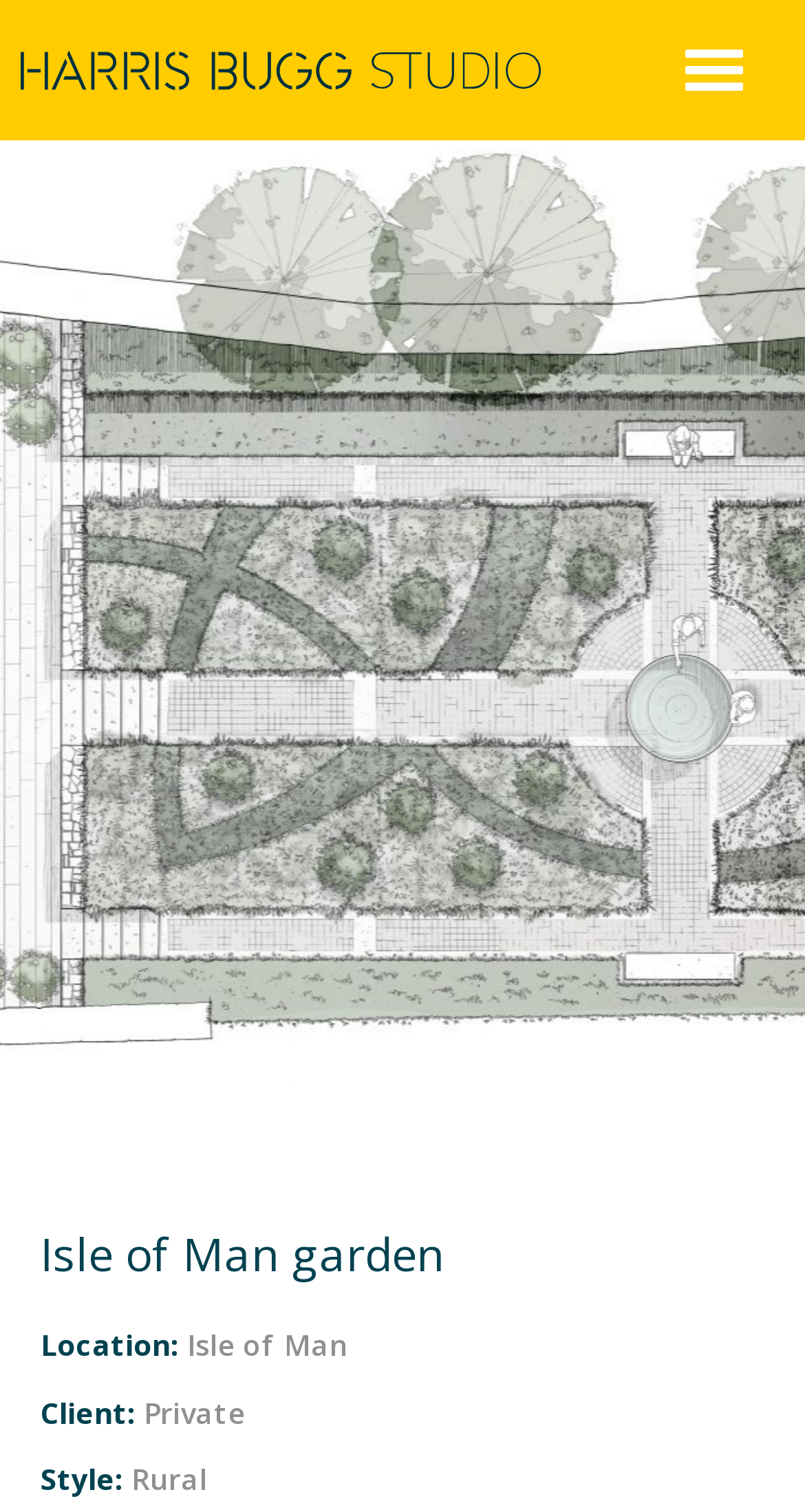Locate and generate the text content of the webpage's heading.

Isle of Man garden